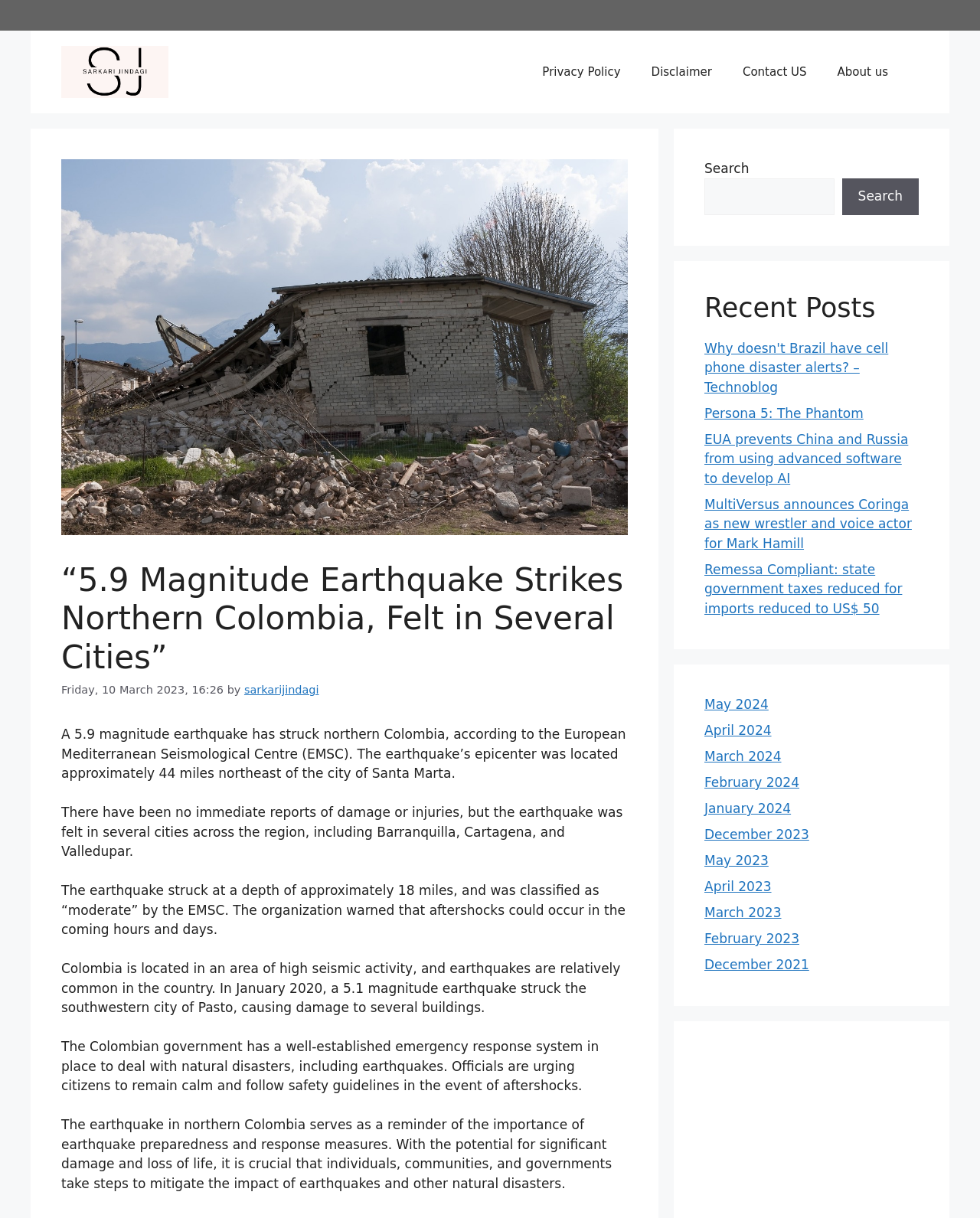Provide a brief response to the question using a single word or phrase: 
How many recent posts are listed on the webpage?

5